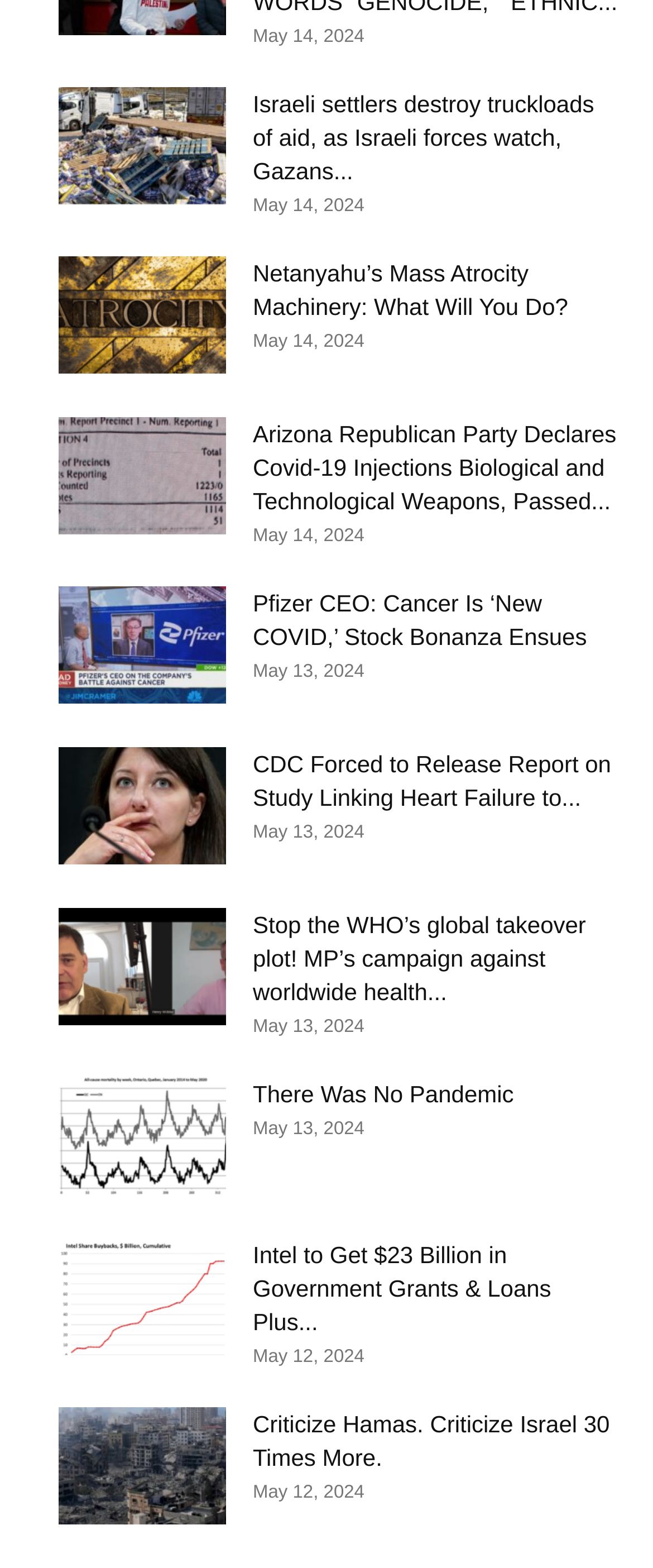Given the element description: "title="There Was No Pandemic"", predict the bounding box coordinates of this UI element. The coordinates must be four float numbers between 0 and 1, given as [left, top, right, bottom].

[0.09, 0.687, 0.346, 0.761]